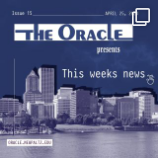What is the date of the magazine?
Give a detailed explanation using the information visible in the image.

The date of the magazine is 'April 26' as it is prominently displayed on the cover of the magazine, next to the title and issue number.